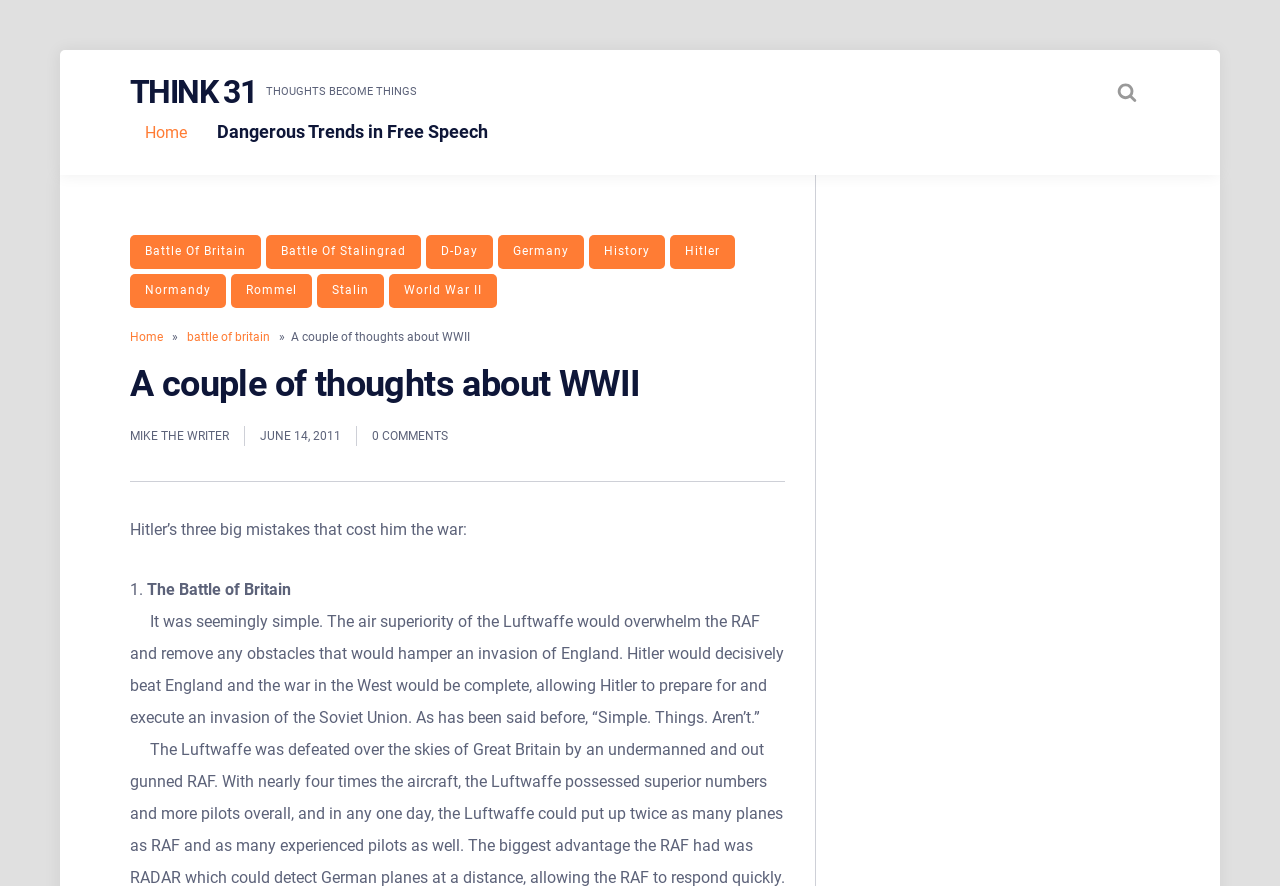Determine the bounding box coordinates for the UI element with the following description: "Mike the Writer". The coordinates should be four float numbers between 0 and 1, represented as [left, top, right, bottom].

[0.102, 0.481, 0.179, 0.504]